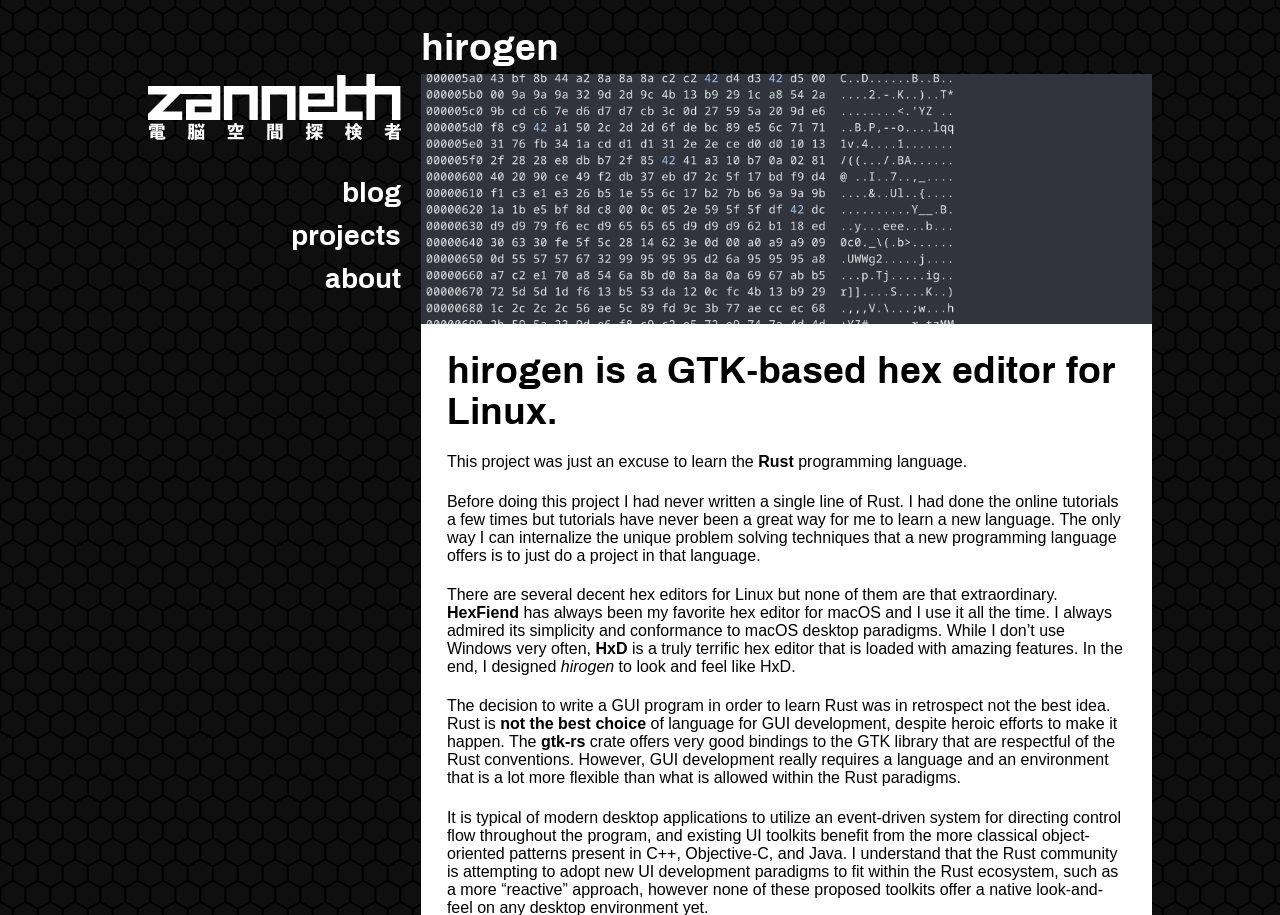Show the bounding box coordinates of the region that should be clicked to follow the instruction: "learn more about Rust."

[0.592, 0.495, 0.62, 0.514]